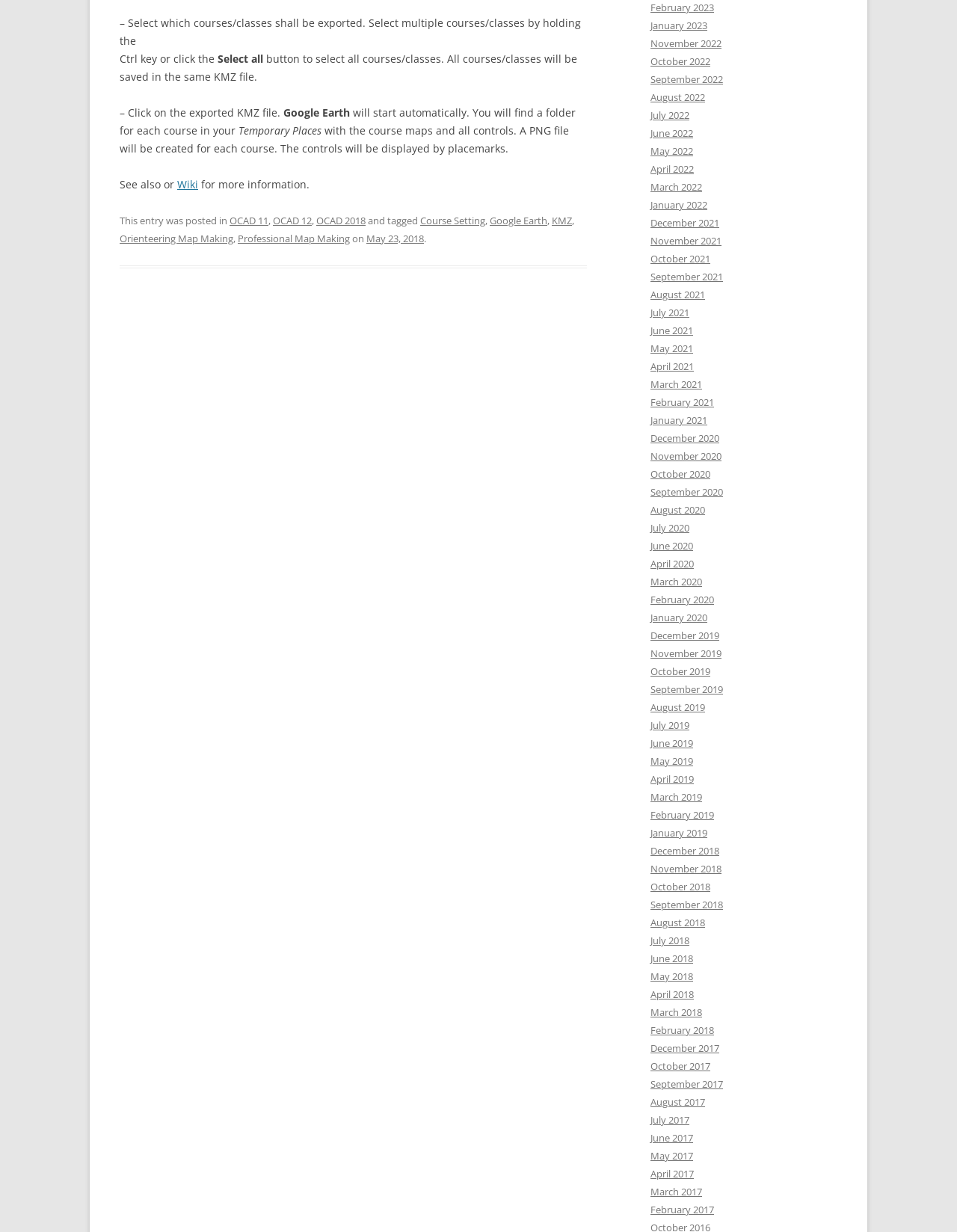Can you find the bounding box coordinates for the element to click on to achieve the instruction: "Select all courses/classes"?

[0.227, 0.042, 0.275, 0.053]